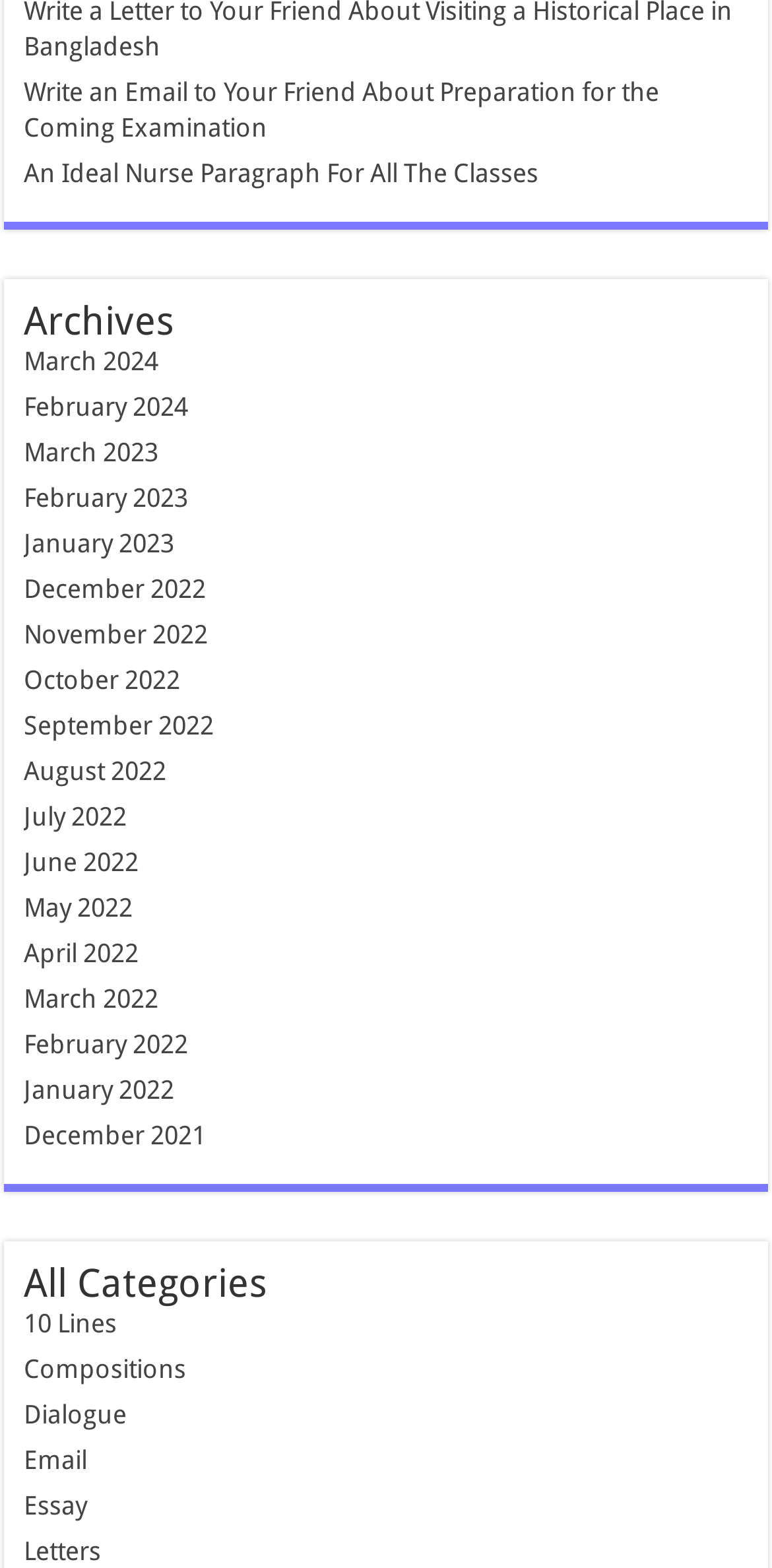Please provide a comprehensive response to the question below by analyzing the image: 
What is the category with the most links?

After examining the links, I didn't find any category with multiple links. Each link seems to be a separate category or topic.